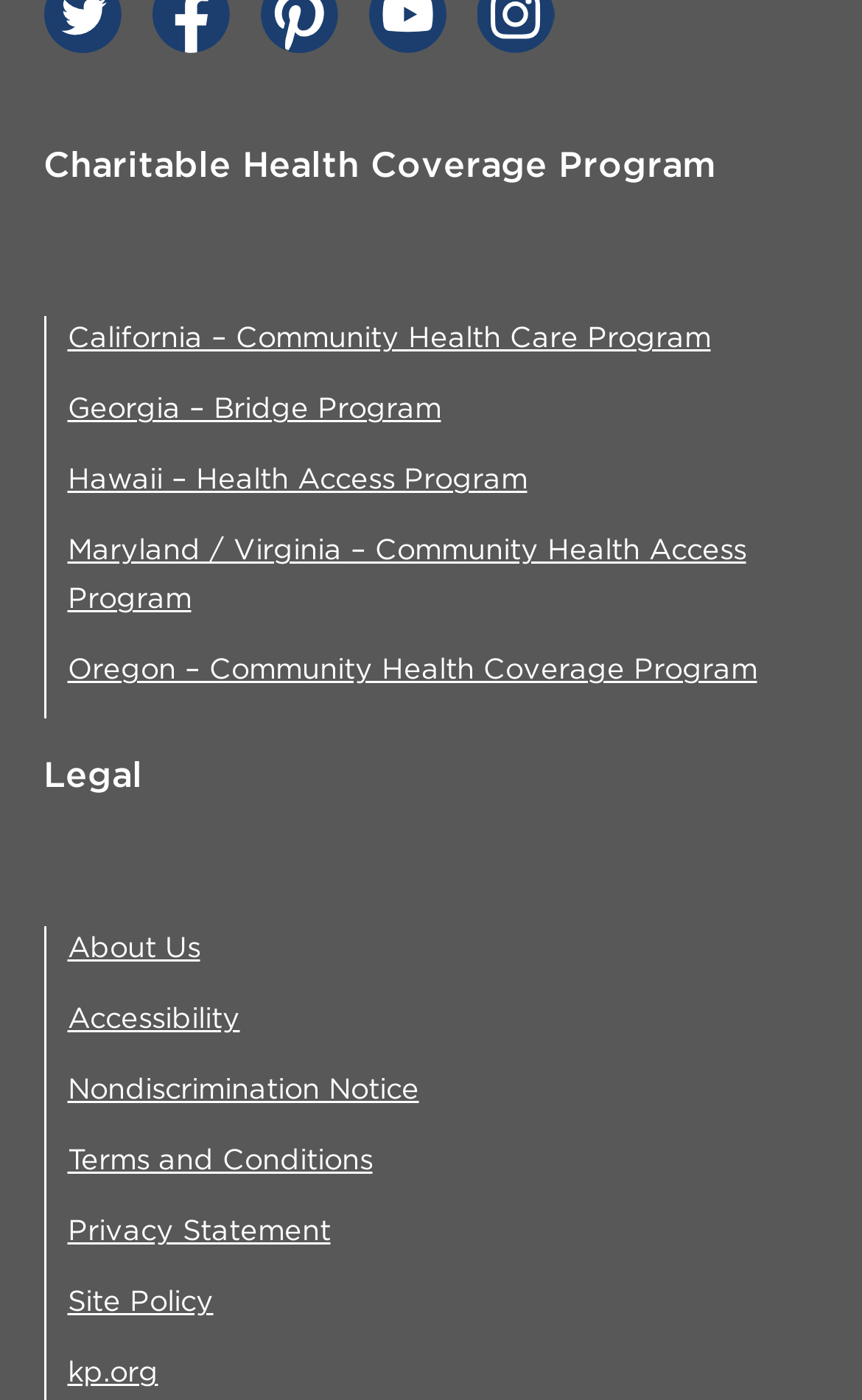What is the last link in the list of legal links?
Please respond to the question with a detailed and well-explained answer.

I looked at the list of links at the bottom of the page, which appear to be related to legal information. The last link in this list is labeled 'Site Policy'.